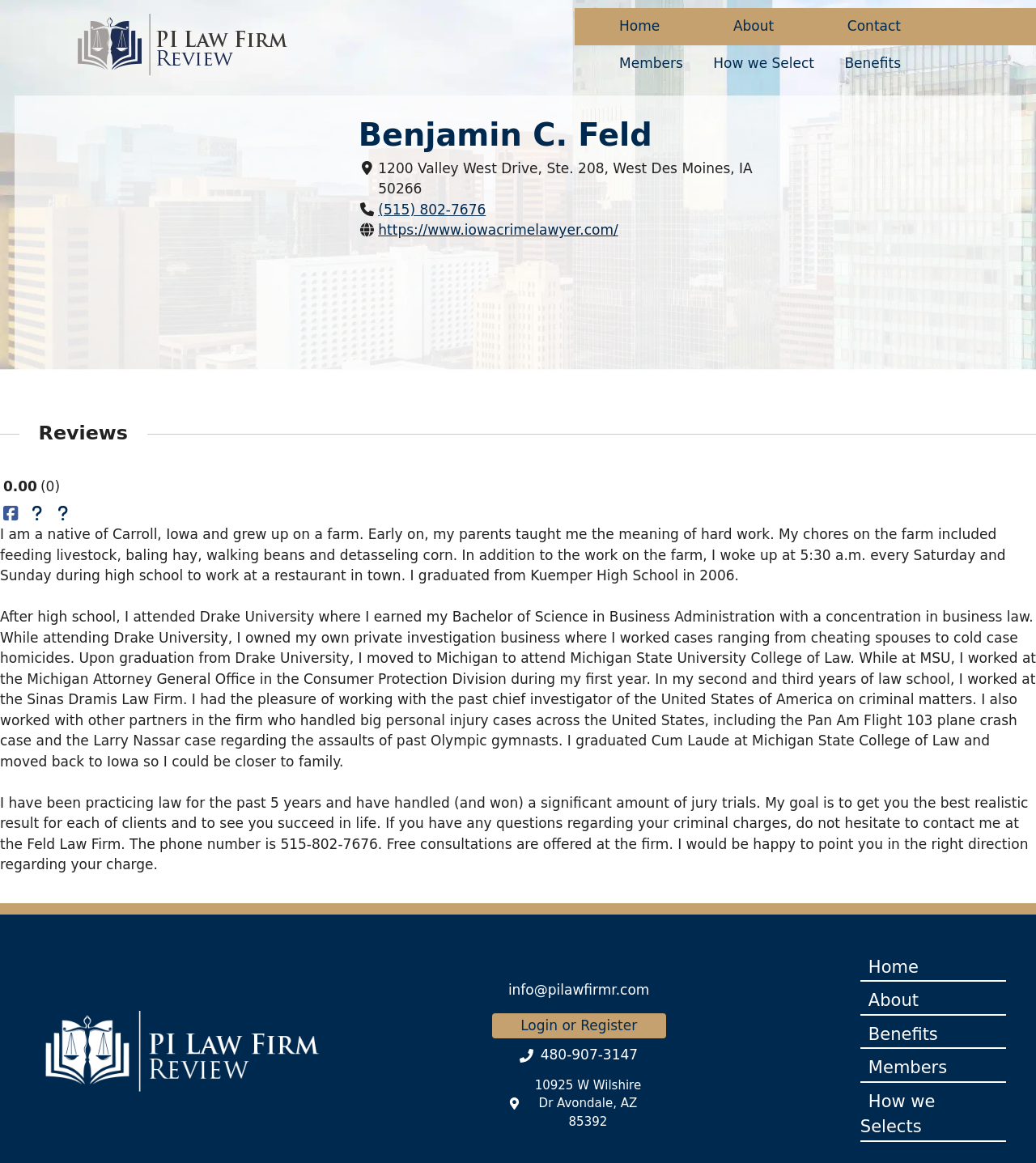Locate the bounding box coordinates of the element I should click to achieve the following instruction: "Click the 'Home' link at the top menu".

[0.598, 0.014, 0.637, 0.032]